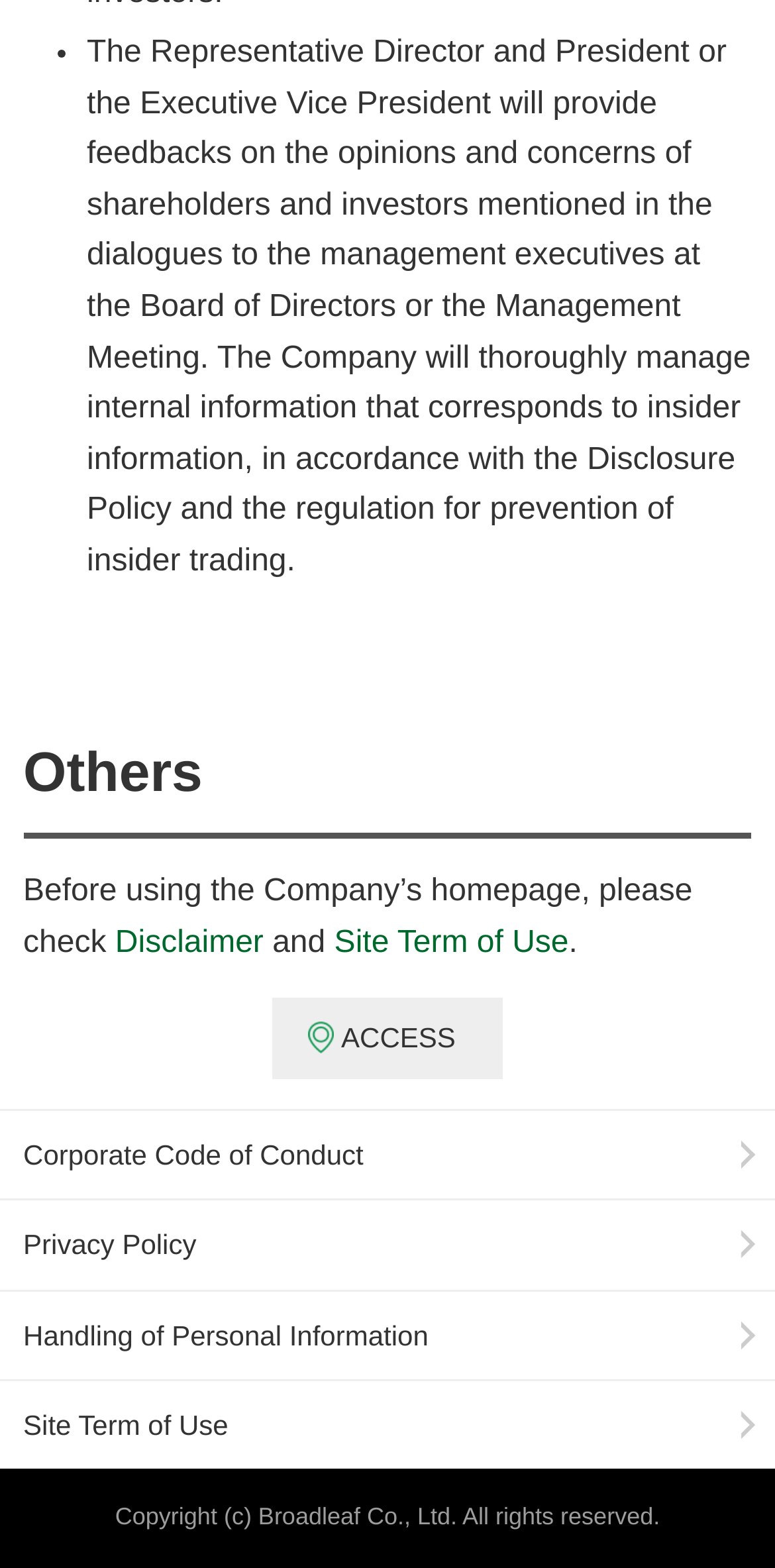Give a succinct answer to this question in a single word or phrase: 
What is the name of the company?

Broadleaf Co., Ltd.